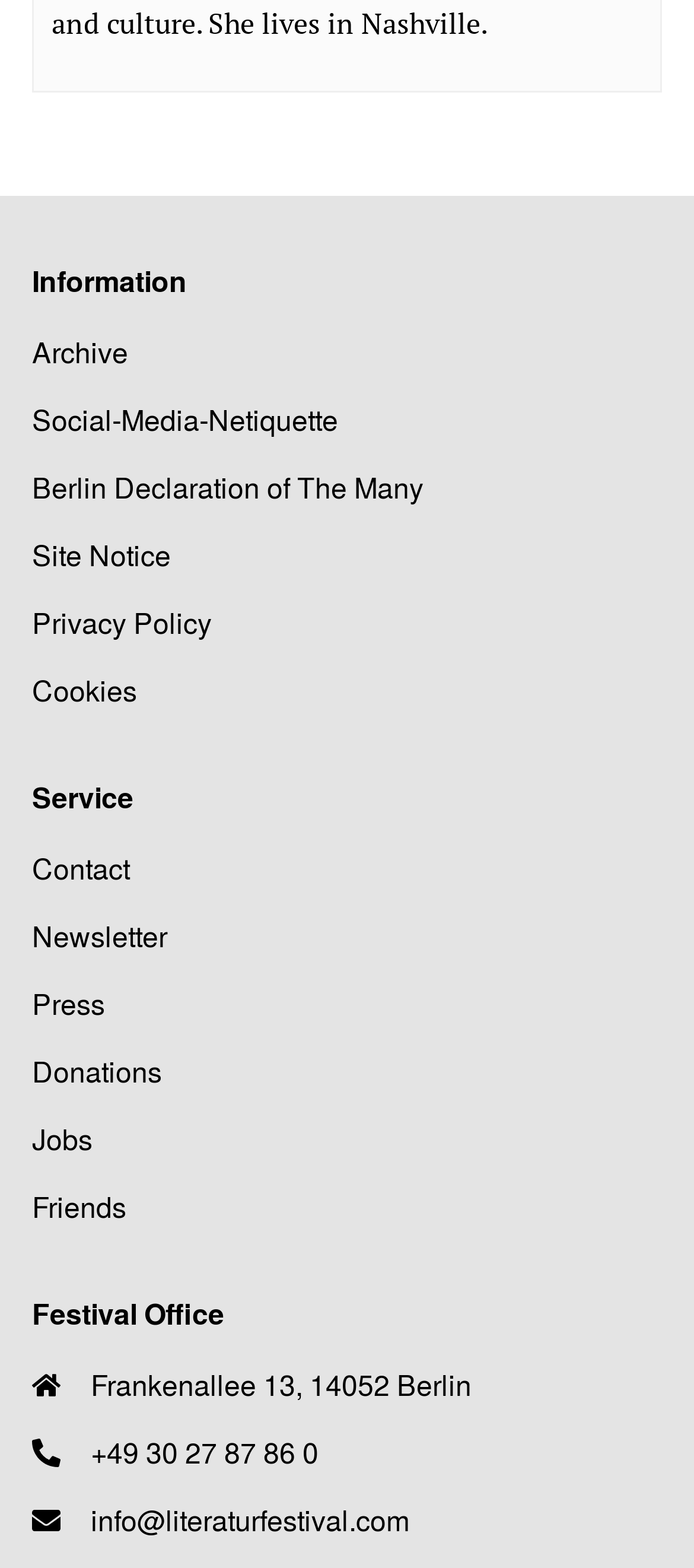What is the address of the Festival Office?
Give a single word or phrase answer based on the content of the image.

Frankenallee 13, 14052 Berlin